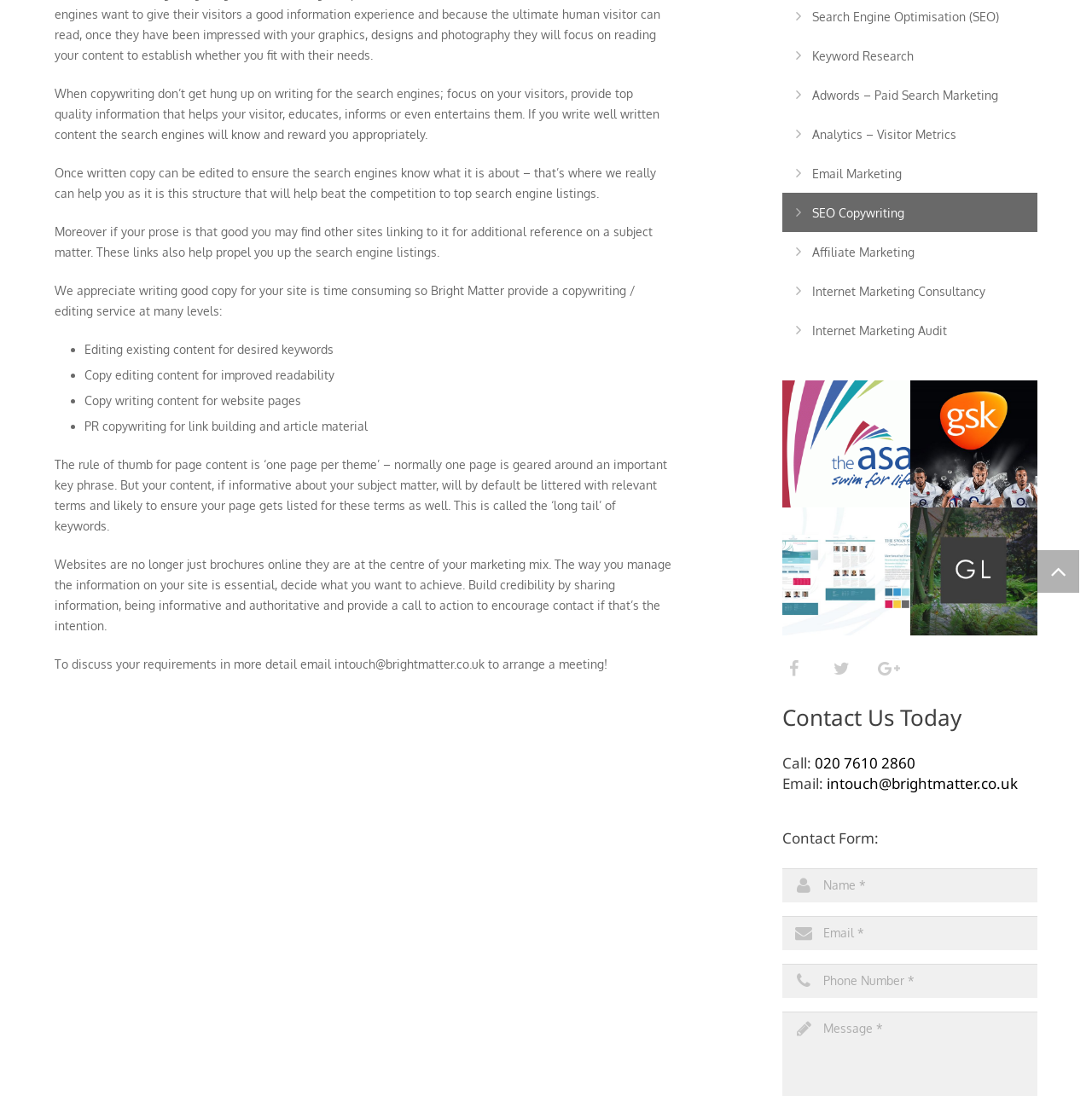Provide the bounding box coordinates of the HTML element described by the text: "name="phone" placeholder="Phone Number *"". The coordinates should be in the format [left, top, right, bottom] with values between 0 and 1.

[0.717, 0.88, 0.95, 0.911]